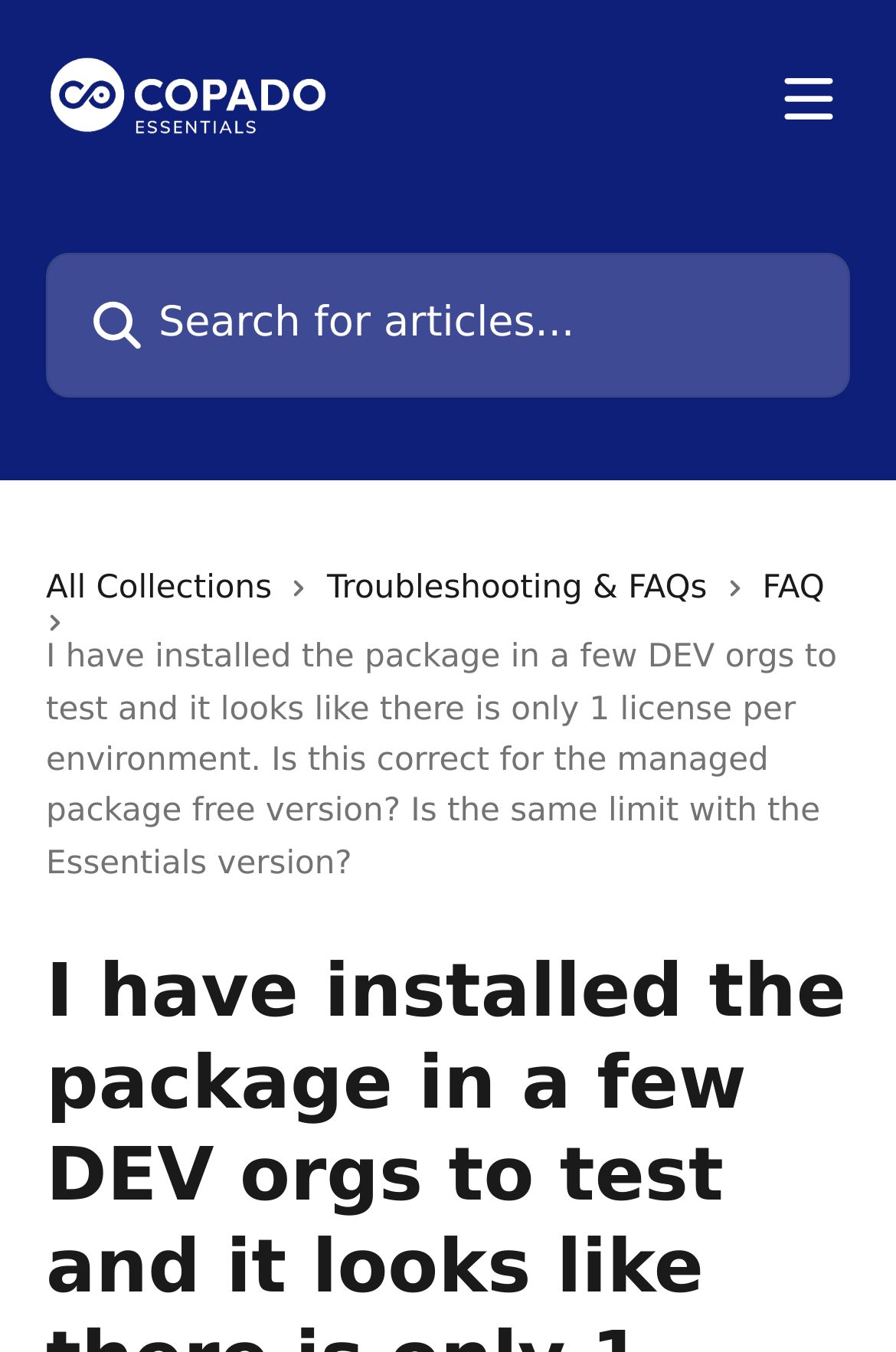Extract the bounding box of the UI element described as: "FAQ".

[0.851, 0.416, 0.941, 0.454]